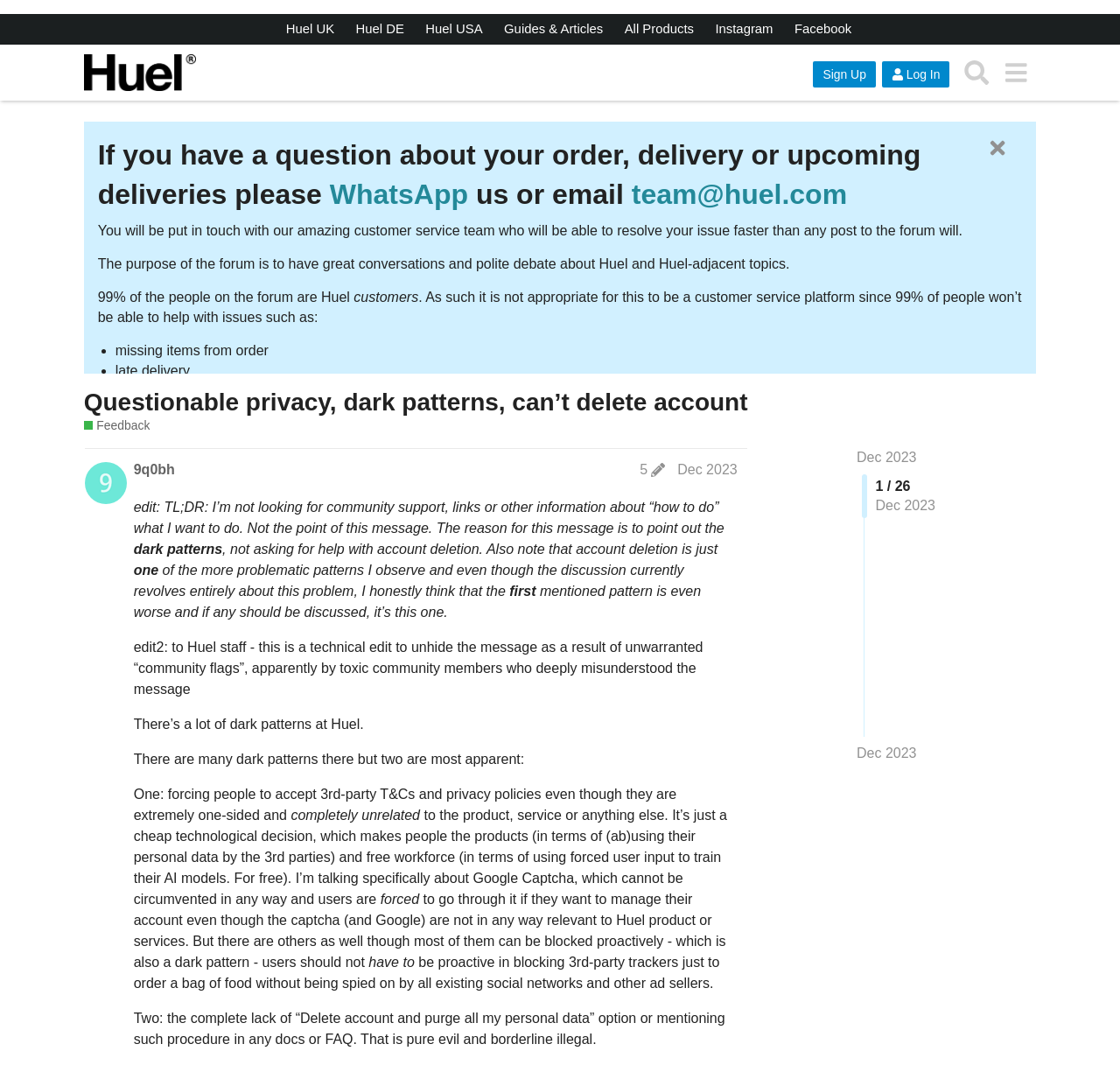Locate the headline of the webpage and generate its content.

If you have a question about your order, delivery or upcoming deliveries please WhatsApp us or email team@huel.com